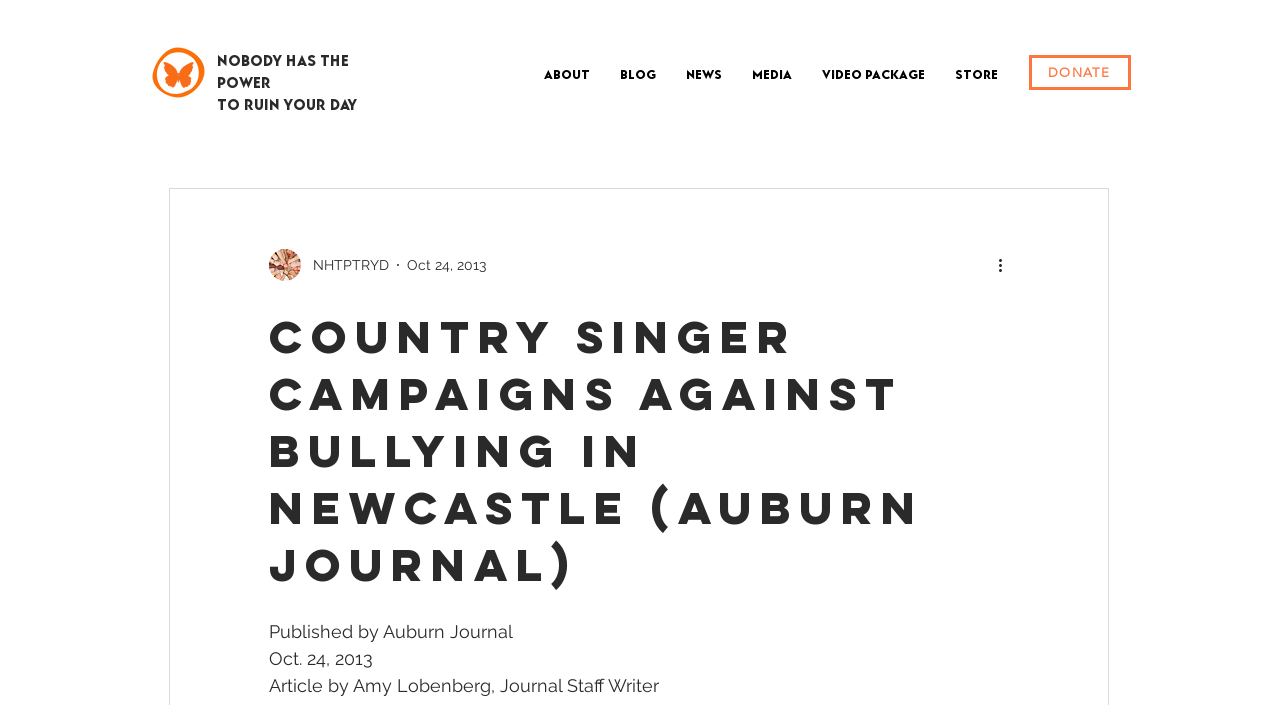How many navigation links are there?
Please provide a detailed and thorough answer to the question.

There are 7 navigation links at the top of the webpage, which are 'About', 'Blog', 'News', 'Media', 'Video Package', 'Store', and 'Site'.